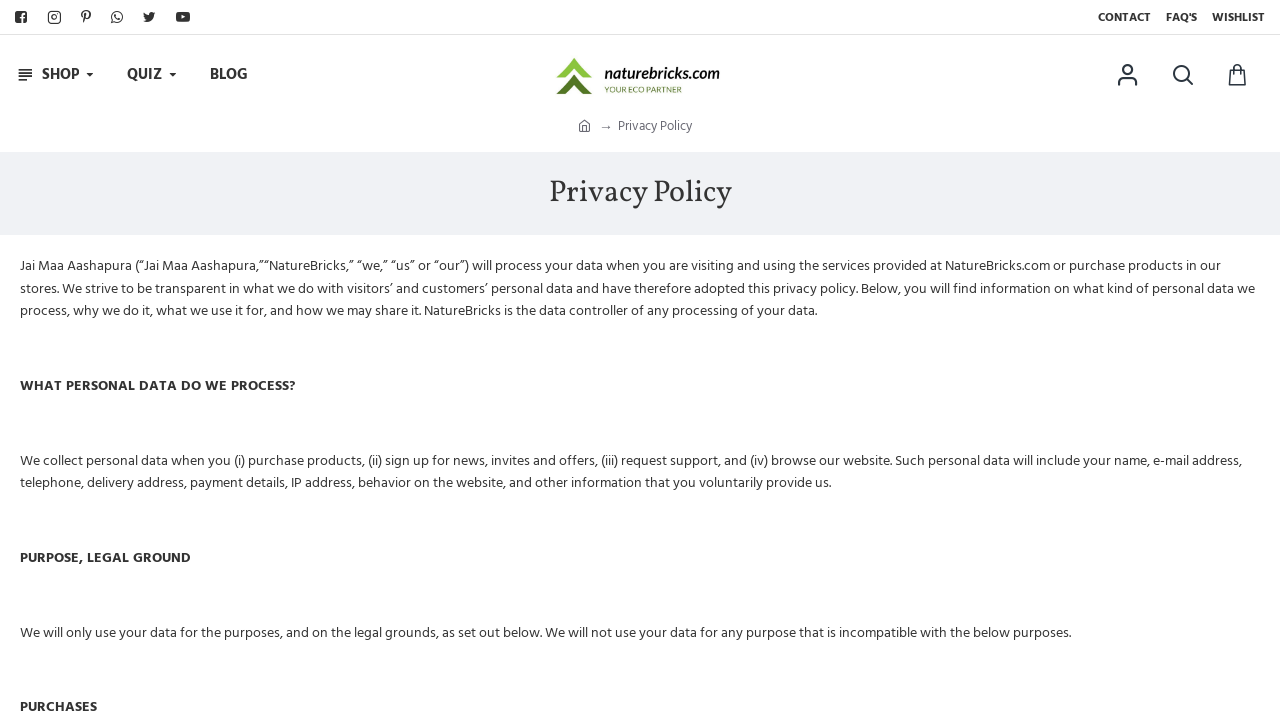Please specify the bounding box coordinates of the clickable section necessary to execute the following command: "Click the CONTACT link".

[0.854, 0.004, 0.903, 0.044]